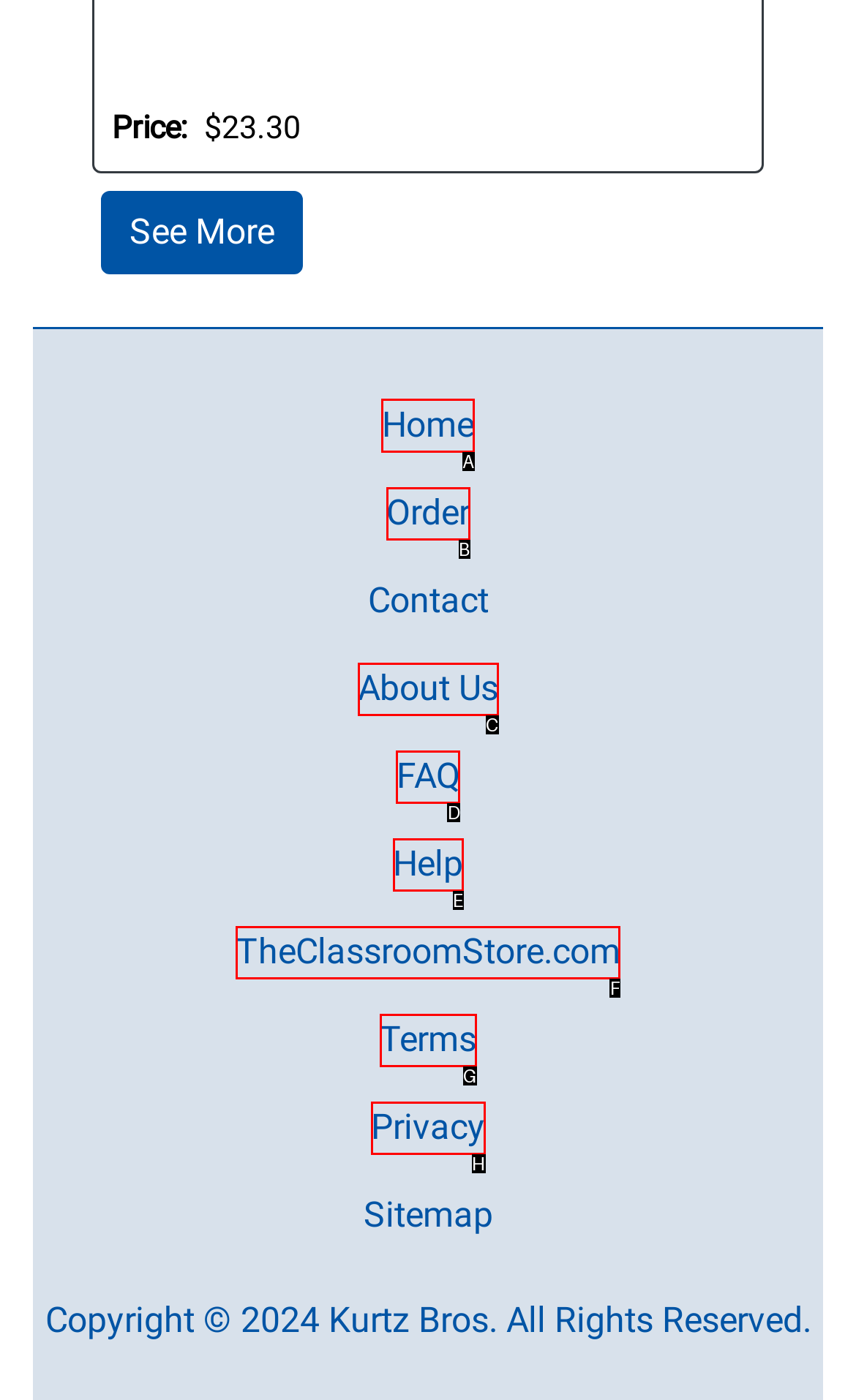Based on the choices marked in the screenshot, which letter represents the correct UI element to perform the task: go to home page?

A